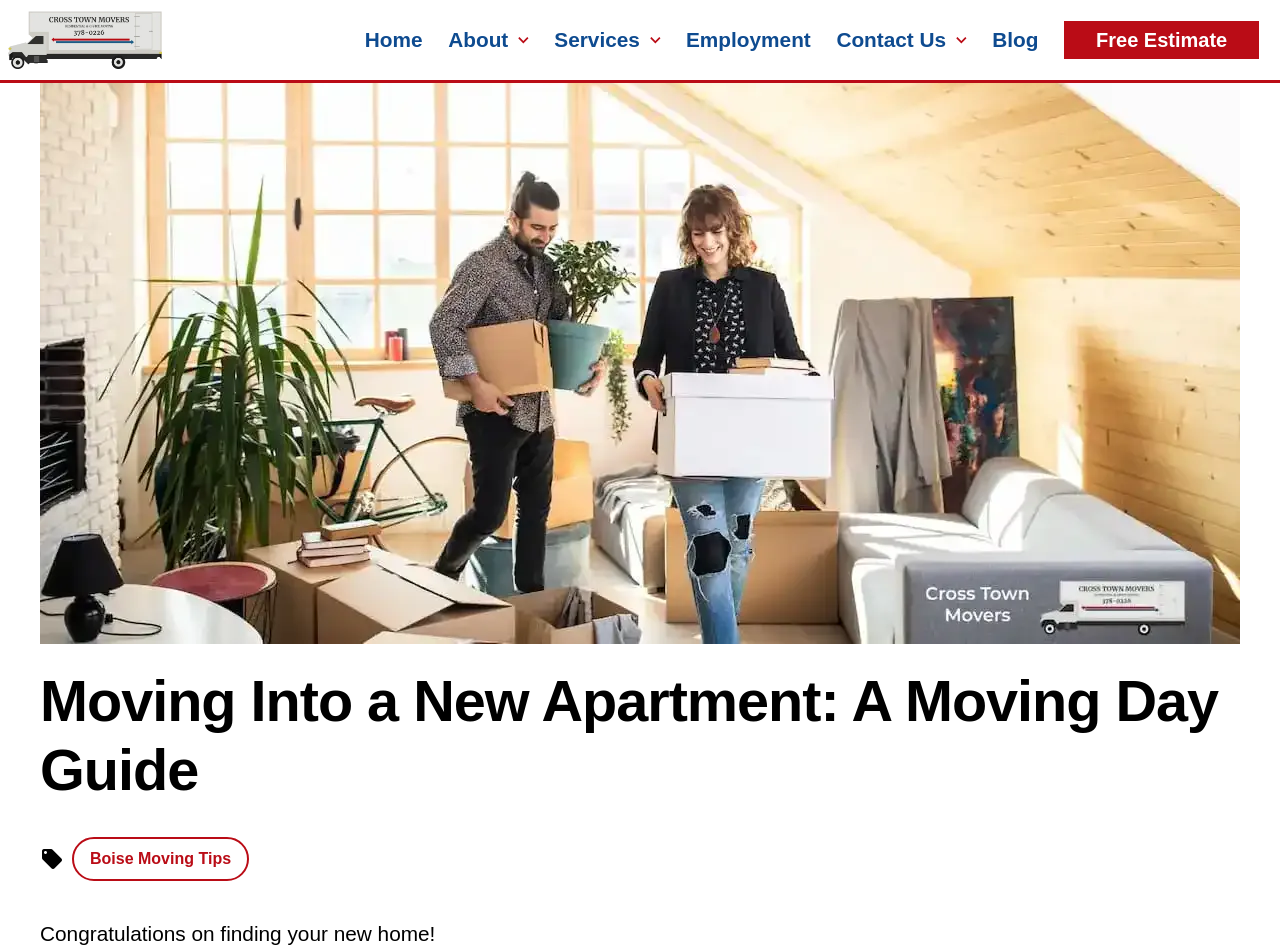Please determine and provide the text content of the webpage's heading.

Moving Into a New Apartment: A Moving Day Guide